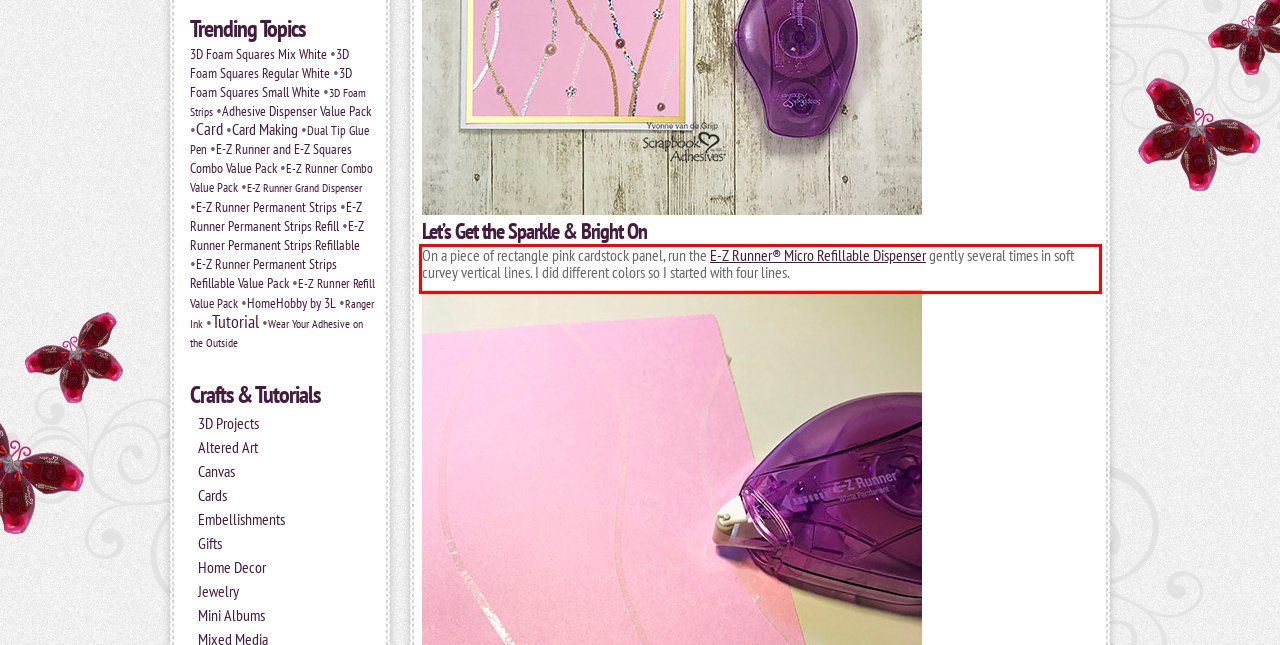From the given screenshot of a webpage, identify the red bounding box and extract the text content within it.

On a piece of rectangle pink cardstock panel, run the E-Z Runner® Micro Refillable Dispenser gently several times in soft curvey vertical lines. I did different colors so I started with four lines.